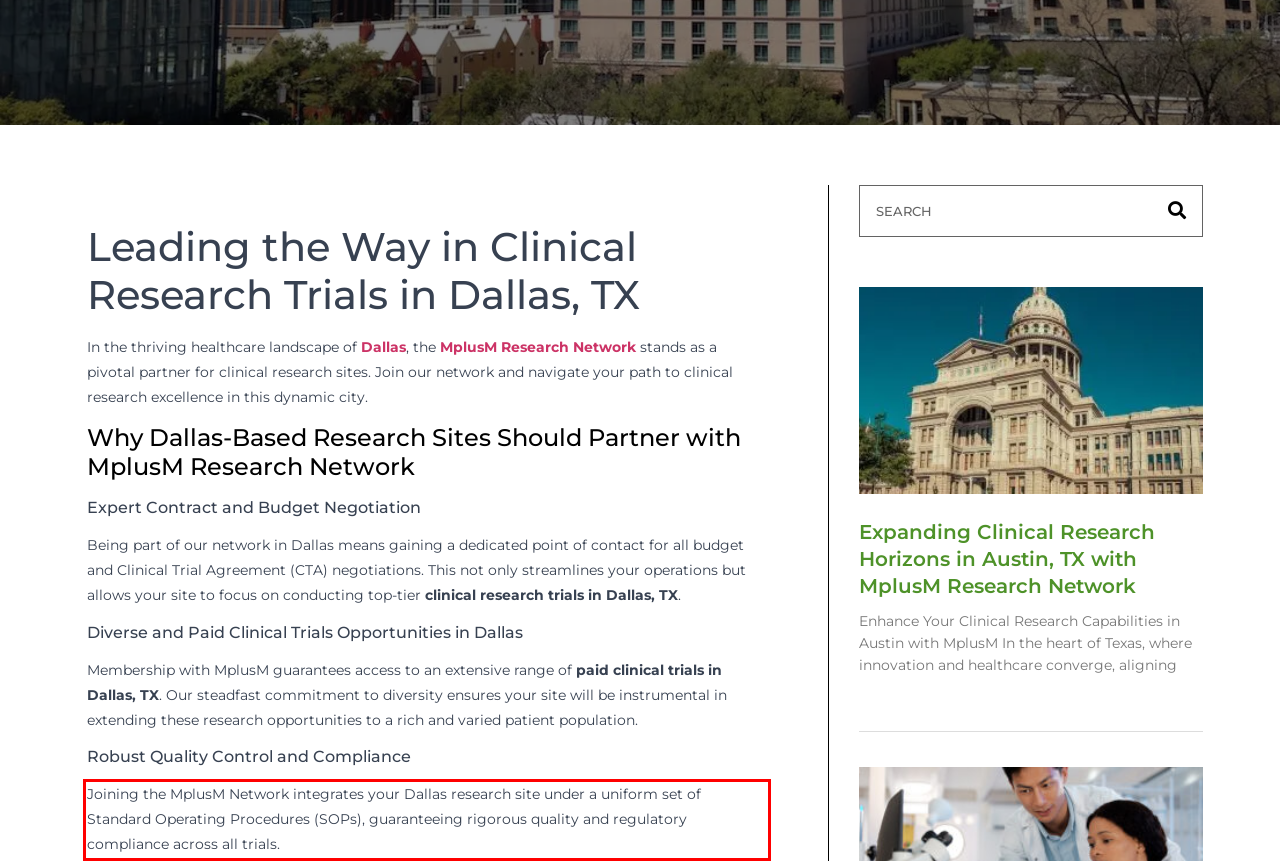Within the screenshot of the webpage, there is a red rectangle. Please recognize and generate the text content inside this red bounding box.

Joining the MplusM Network integrates your Dallas research site under a uniform set of Standard Operating Procedures (SOPs), guaranteeing rigorous quality and regulatory compliance across all trials.